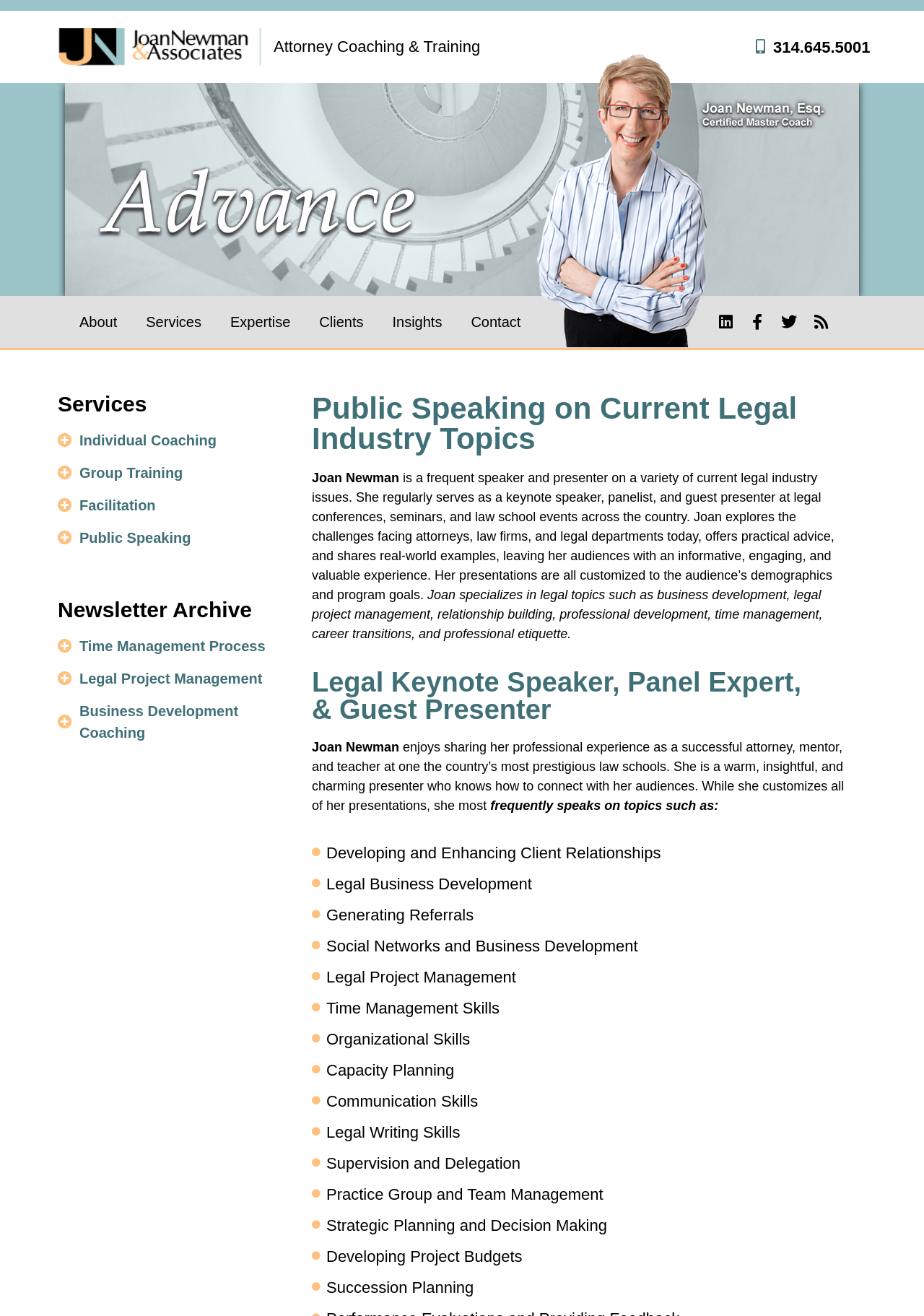Examine the image and give a thorough answer to the following question:
What is Joan Newman's profession?

Based on the webpage, Joan Newman is a frequent speaker and presenter on current legal industry issues, and she is also described as a successful attorney, mentor, and teacher at one of the country's most prestigious law schools.